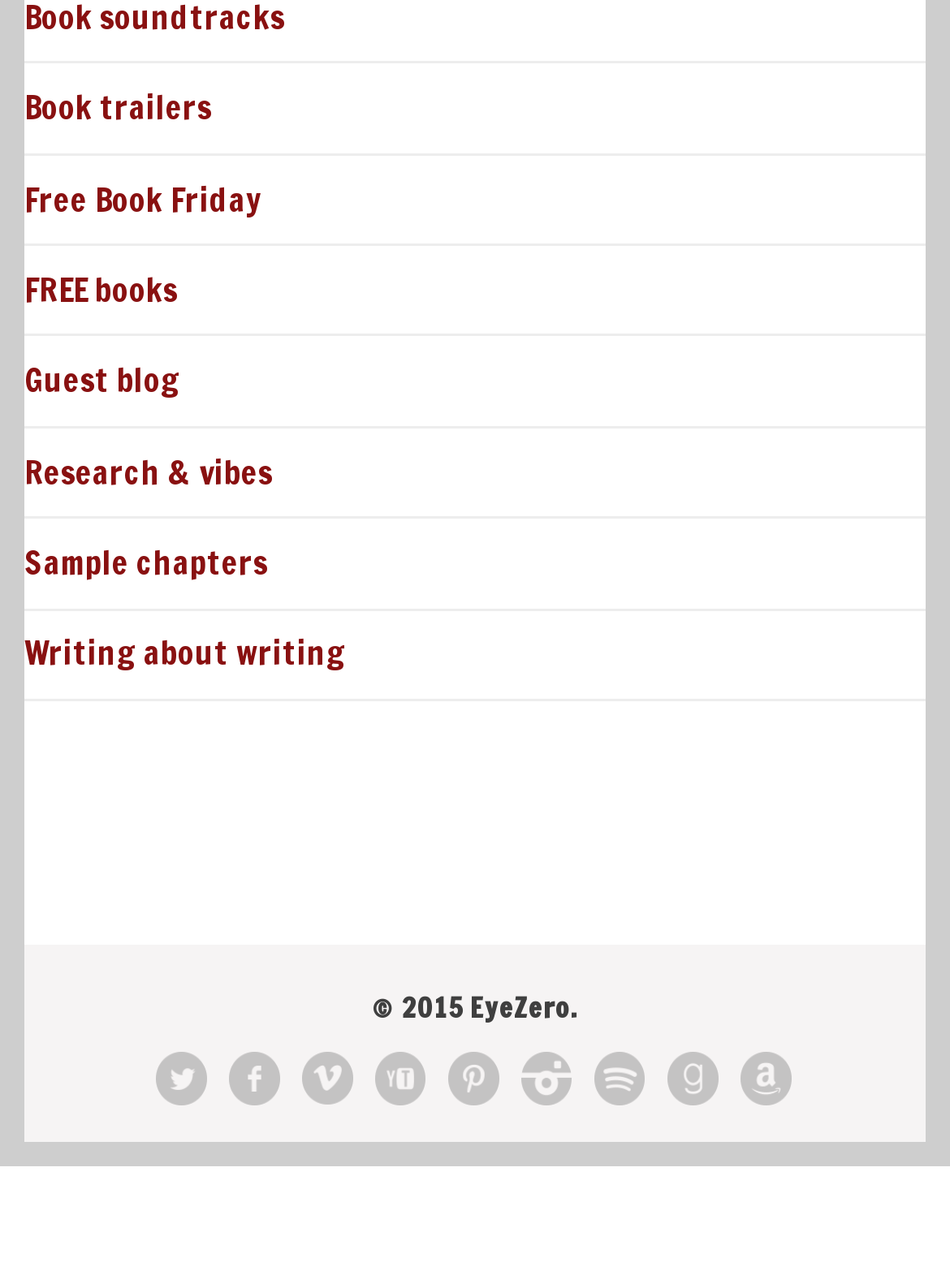Please provide a comprehensive answer to the question below using the information from the image: What is the copyright year of the webpage?

I found the copyright information at the bottom of the webpage, which states '© 2015 EyeZero.', indicating that the copyright year is 2015.